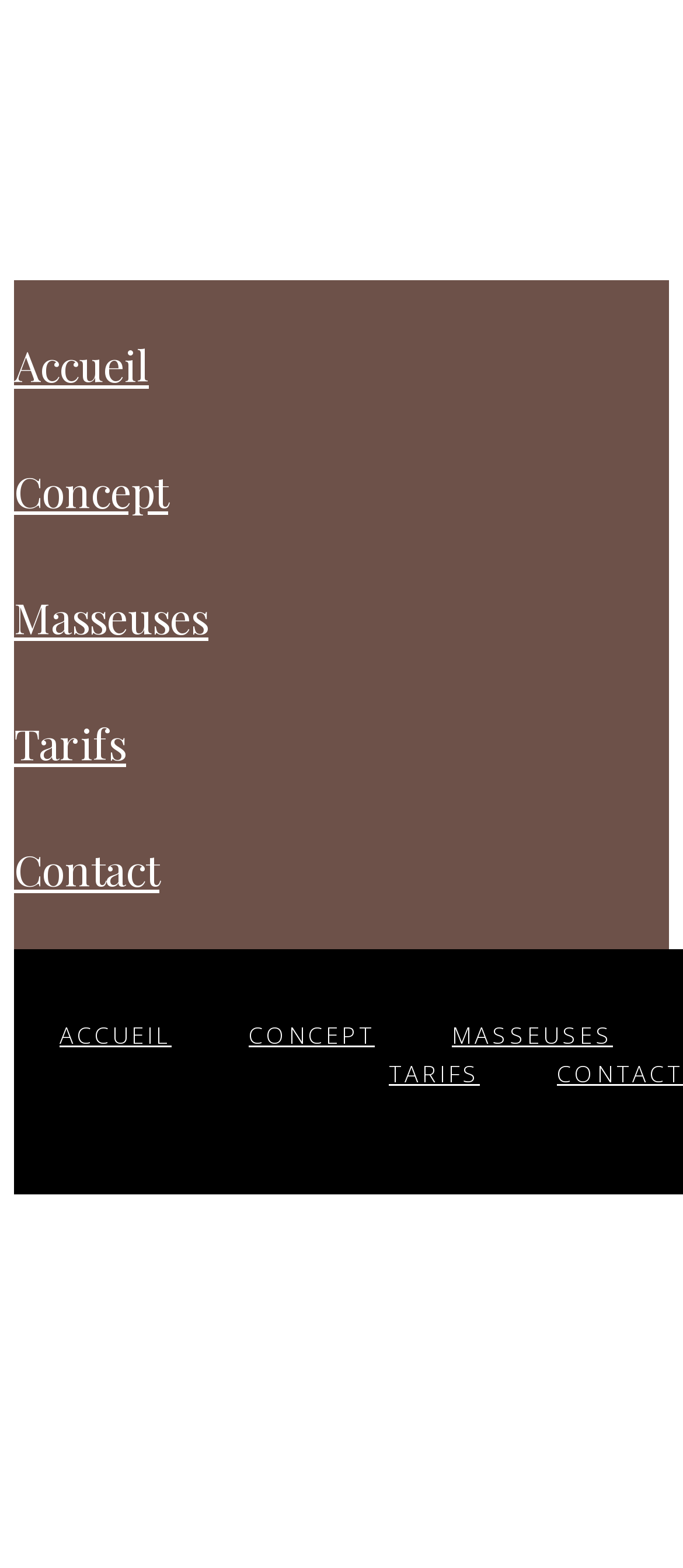What is the name of the institute mentioned on the webpage?
Using the image, provide a concise answer in one word or a short phrase.

S'institut